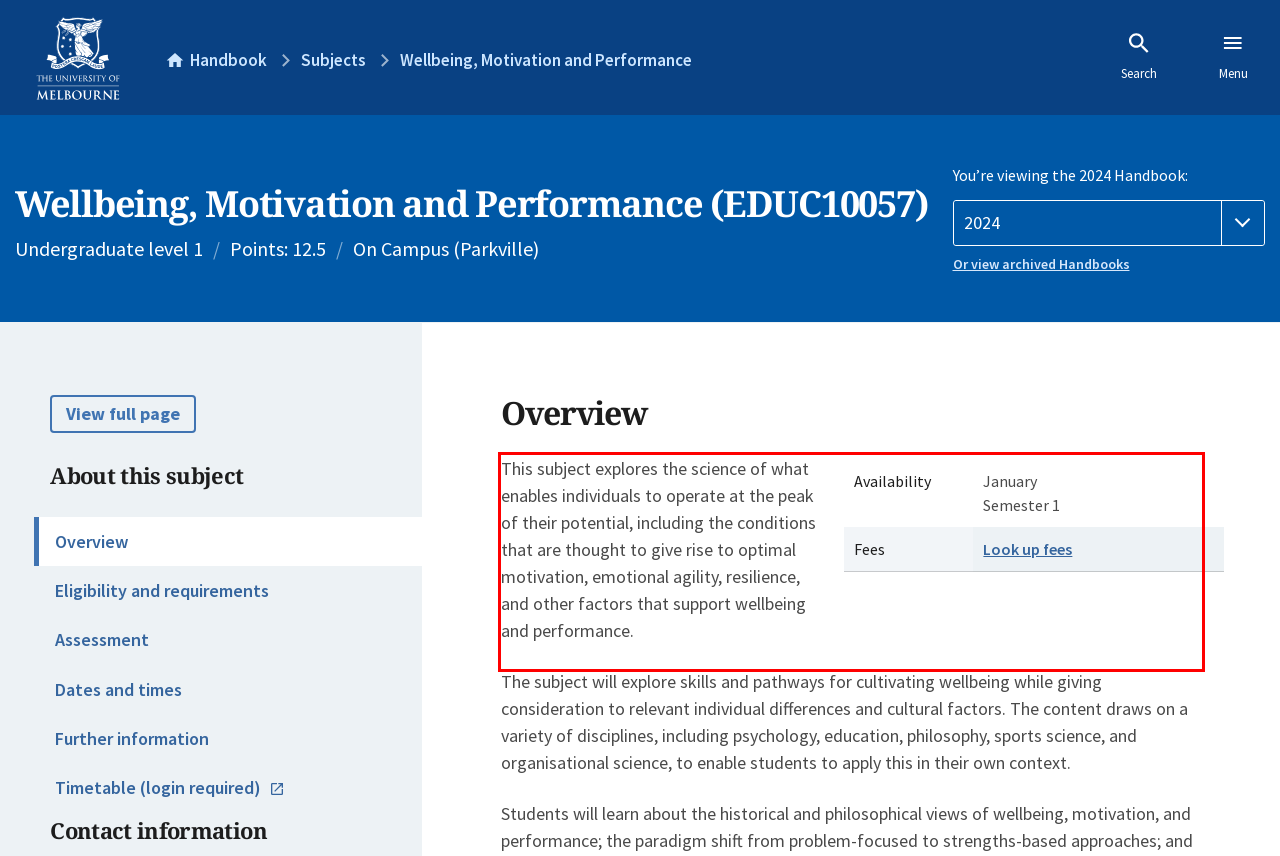With the given screenshot of a webpage, locate the red rectangle bounding box and extract the text content using OCR.

This subject explores the science of what enables individuals to operate at the peak of their potential, including the conditions that are thought to give rise to optimal motivation, emotional agility, resilience, and other factors that support wellbeing and performance.